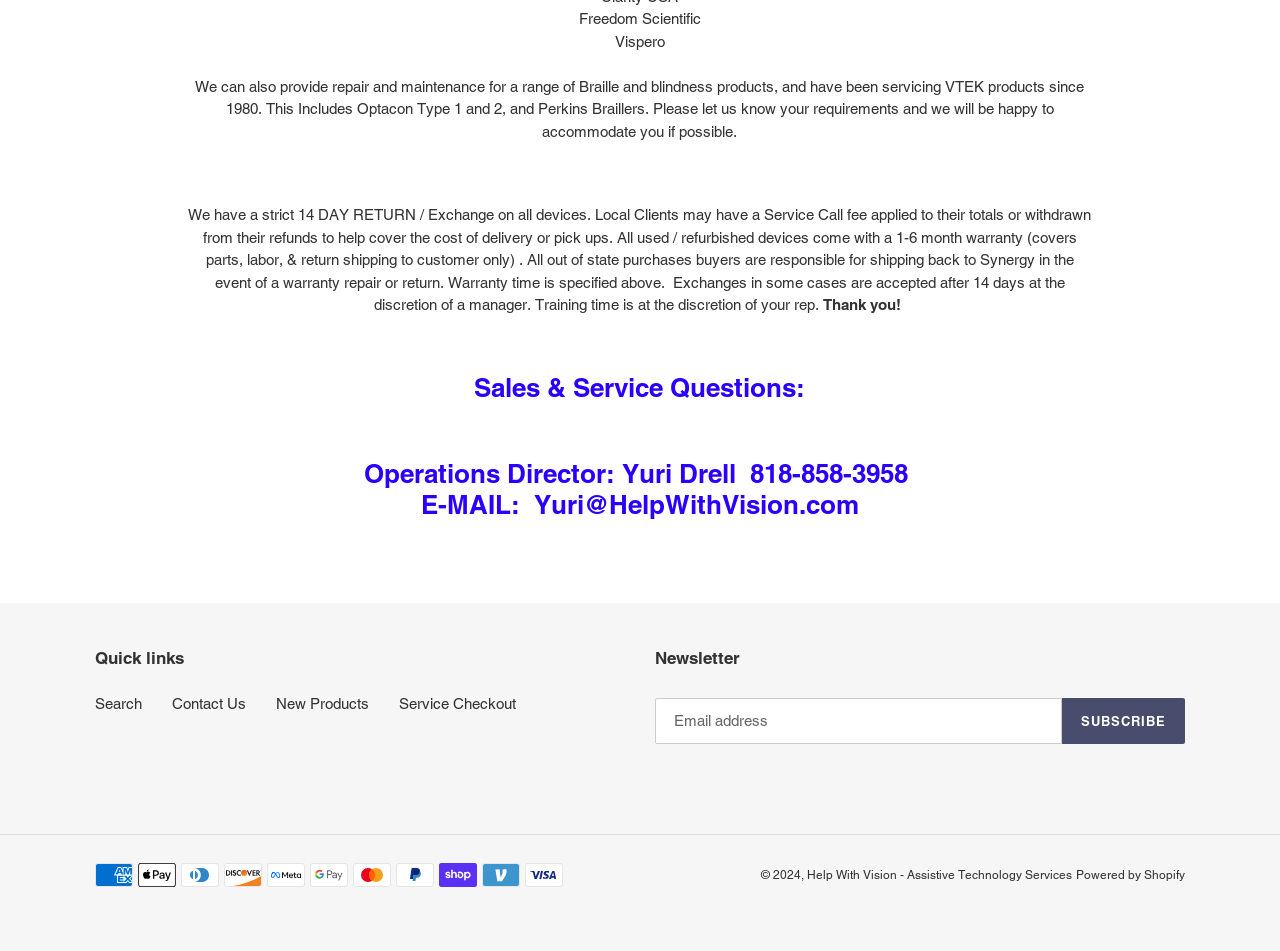Using the provided description Search, find the bounding box coordinates for the UI element. Provide the coordinates in (top-left x, top-left y, bottom-right x, bottom-right y) format, ensuring all values are between 0 and 1.

[0.074, 0.731, 0.111, 0.749]